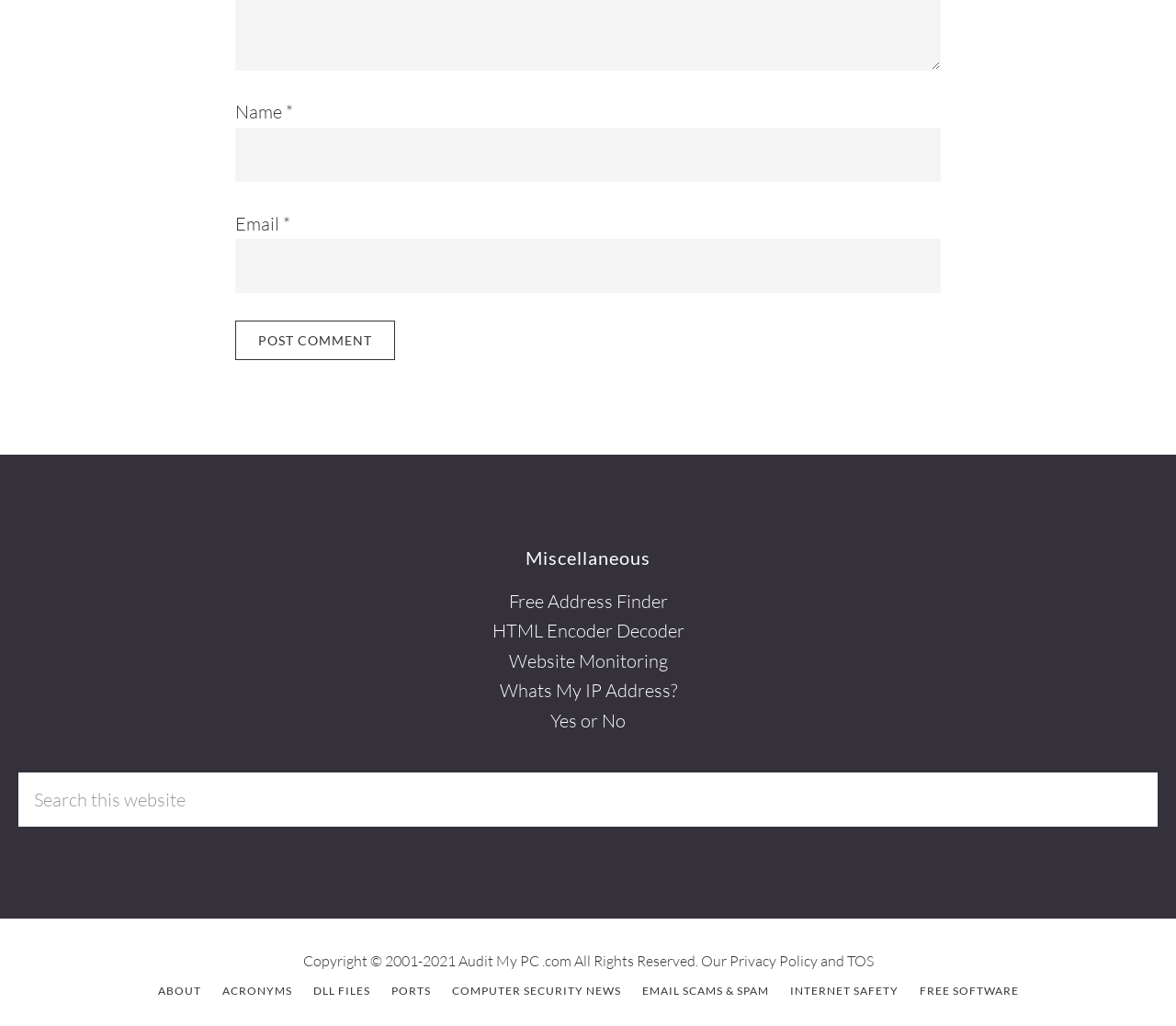Please provide a one-word or short phrase answer to the question:
What is the category of links in the 'Miscellaneous' section?

Various tools and resources